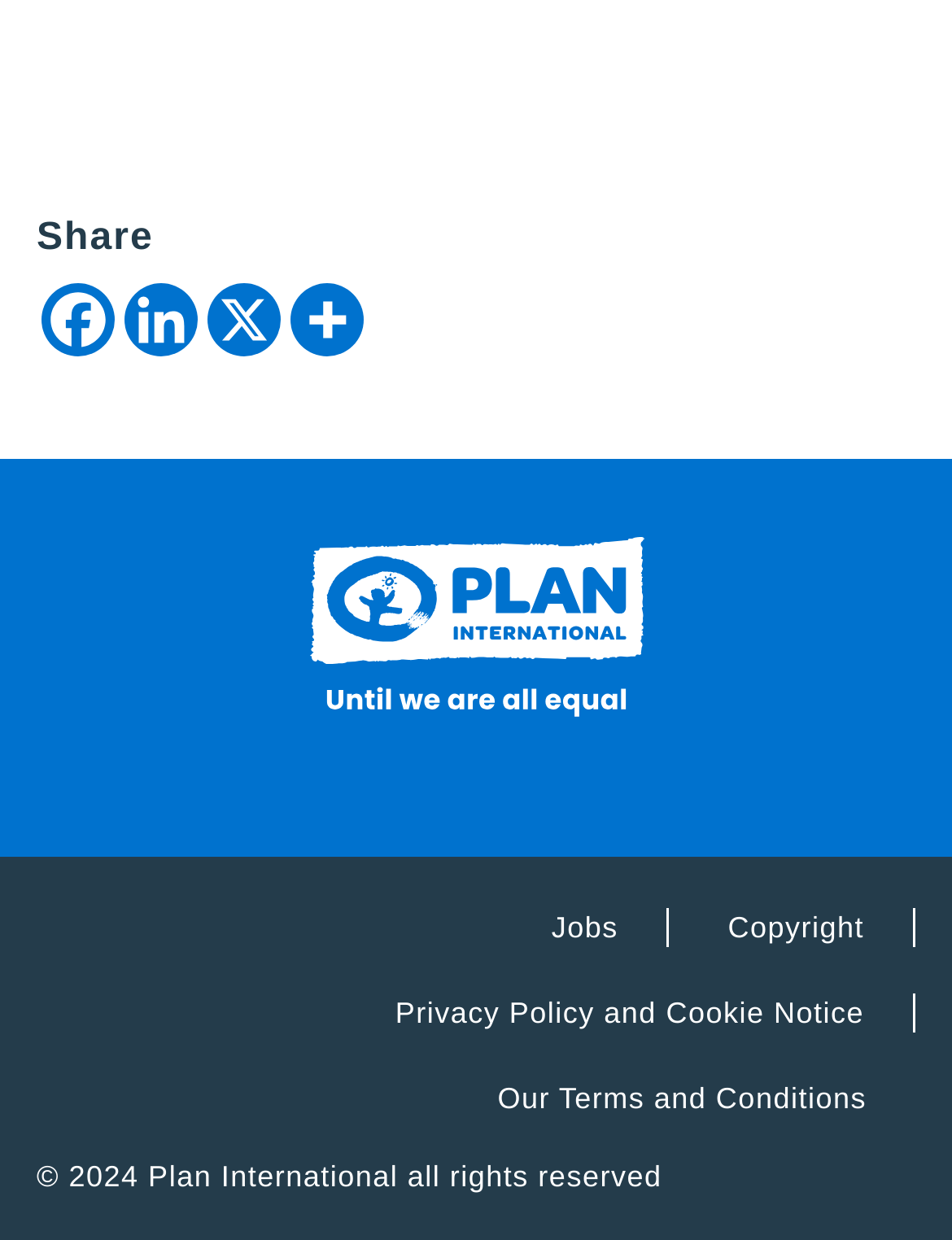Can you show the bounding box coordinates of the region to click on to complete the task described in the instruction: "Check Terms and Conditions"?

[0.523, 0.873, 0.91, 0.9]